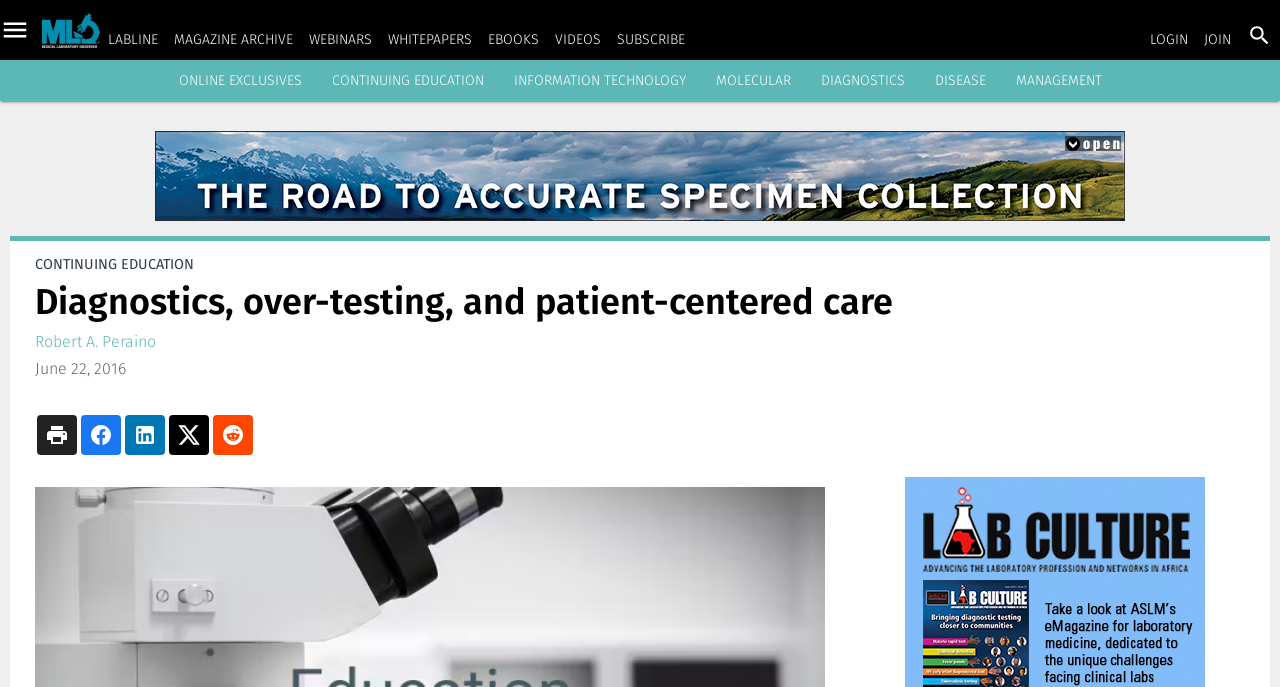Pinpoint the bounding box coordinates of the clickable area necessary to execute the following instruction: "subscribe to the magazine". The coordinates should be given as four float numbers between 0 and 1, namely [left, top, right, bottom].

[0.482, 0.045, 0.535, 0.07]